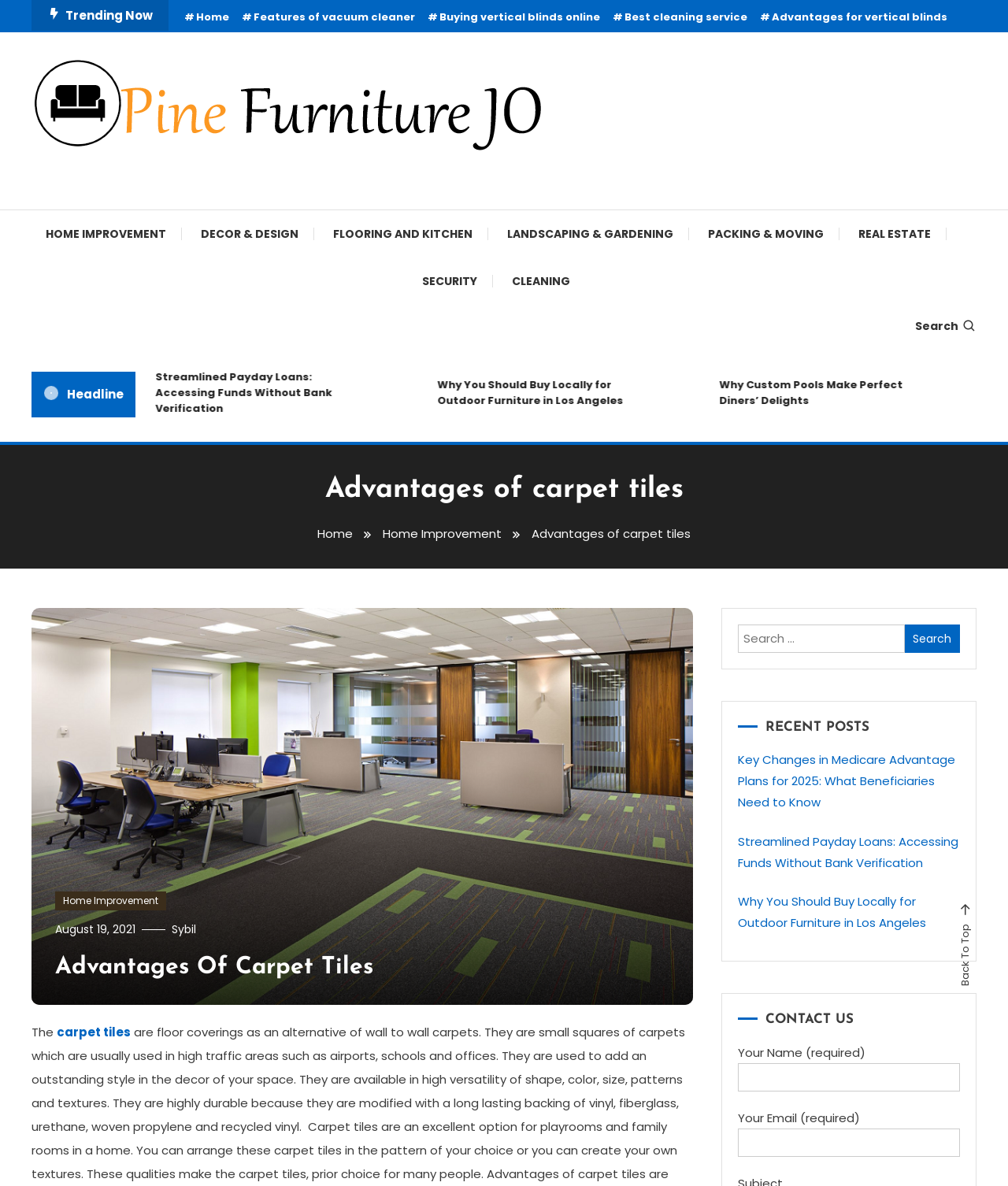Please mark the clickable region by giving the bounding box coordinates needed to complete this instruction: "Search for something".

[0.732, 0.526, 0.952, 0.55]